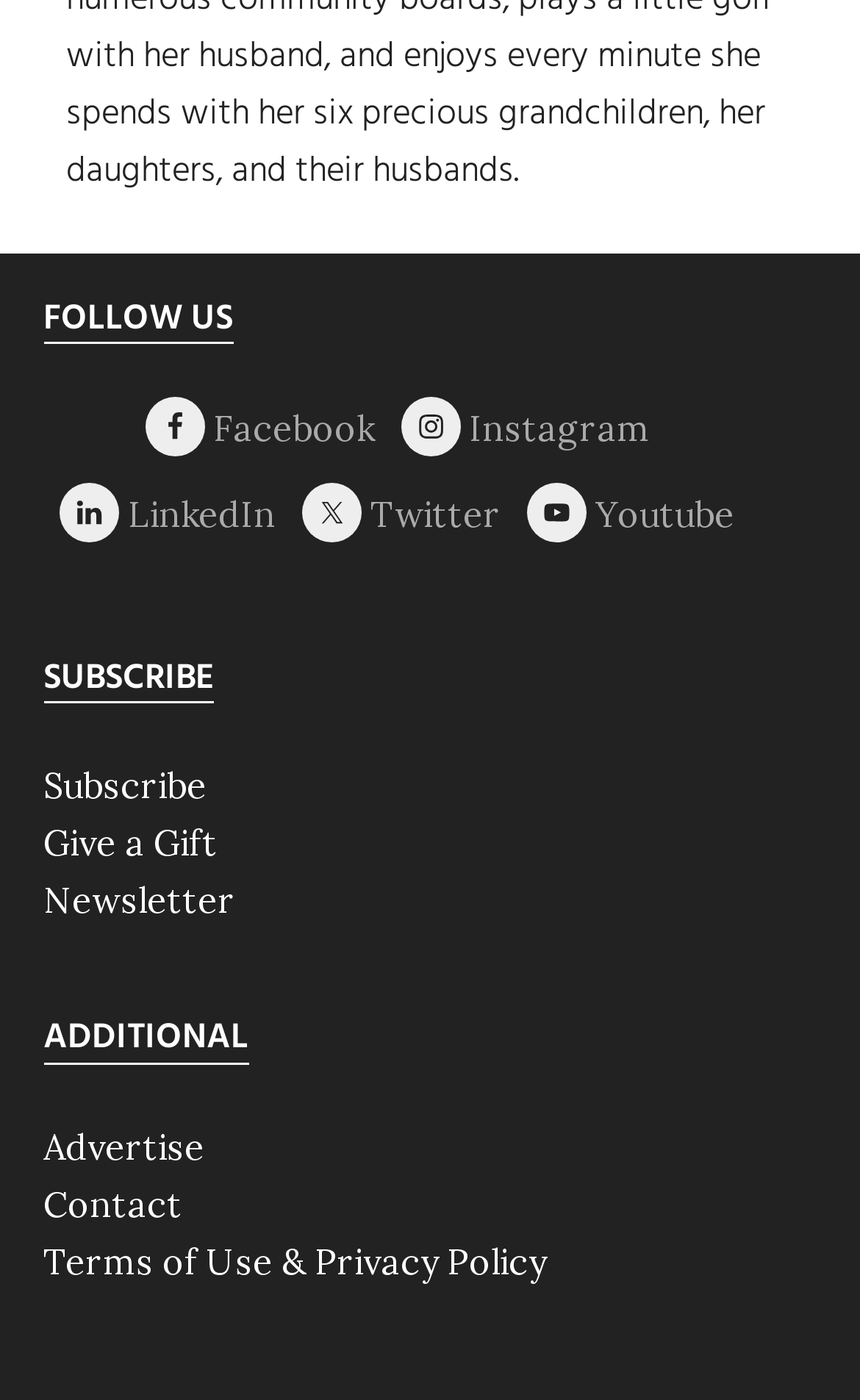Can you determine the bounding box coordinates of the area that needs to be clicked to fulfill the following instruction: "Follow us on Facebook"?

[0.168, 0.284, 0.237, 0.326]